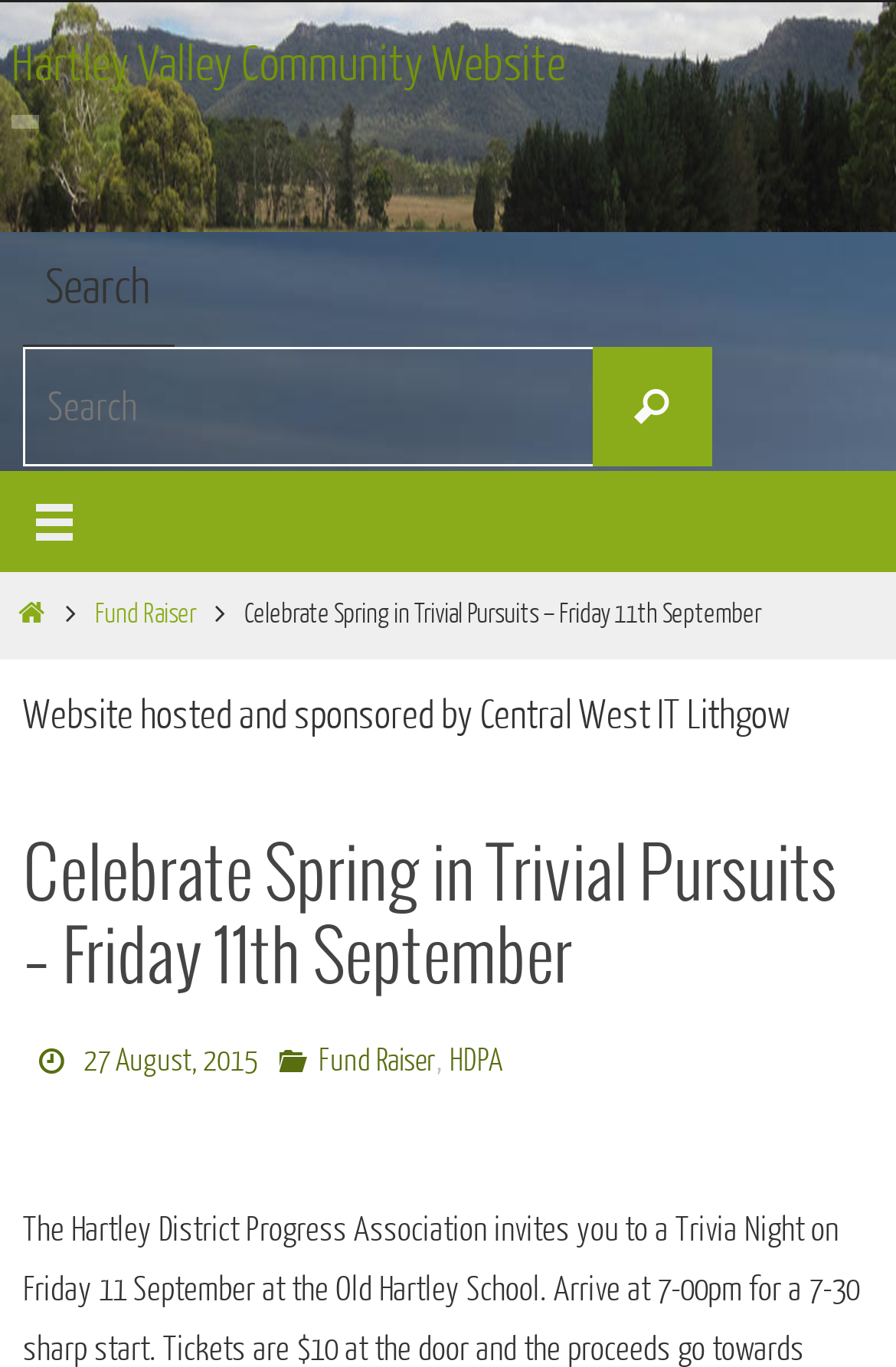Please identify the bounding box coordinates of the region to click in order to complete the task: "Search for something". The coordinates must be four float numbers between 0 and 1, specified as [left, top, right, bottom].

[0.025, 0.254, 0.794, 0.342]